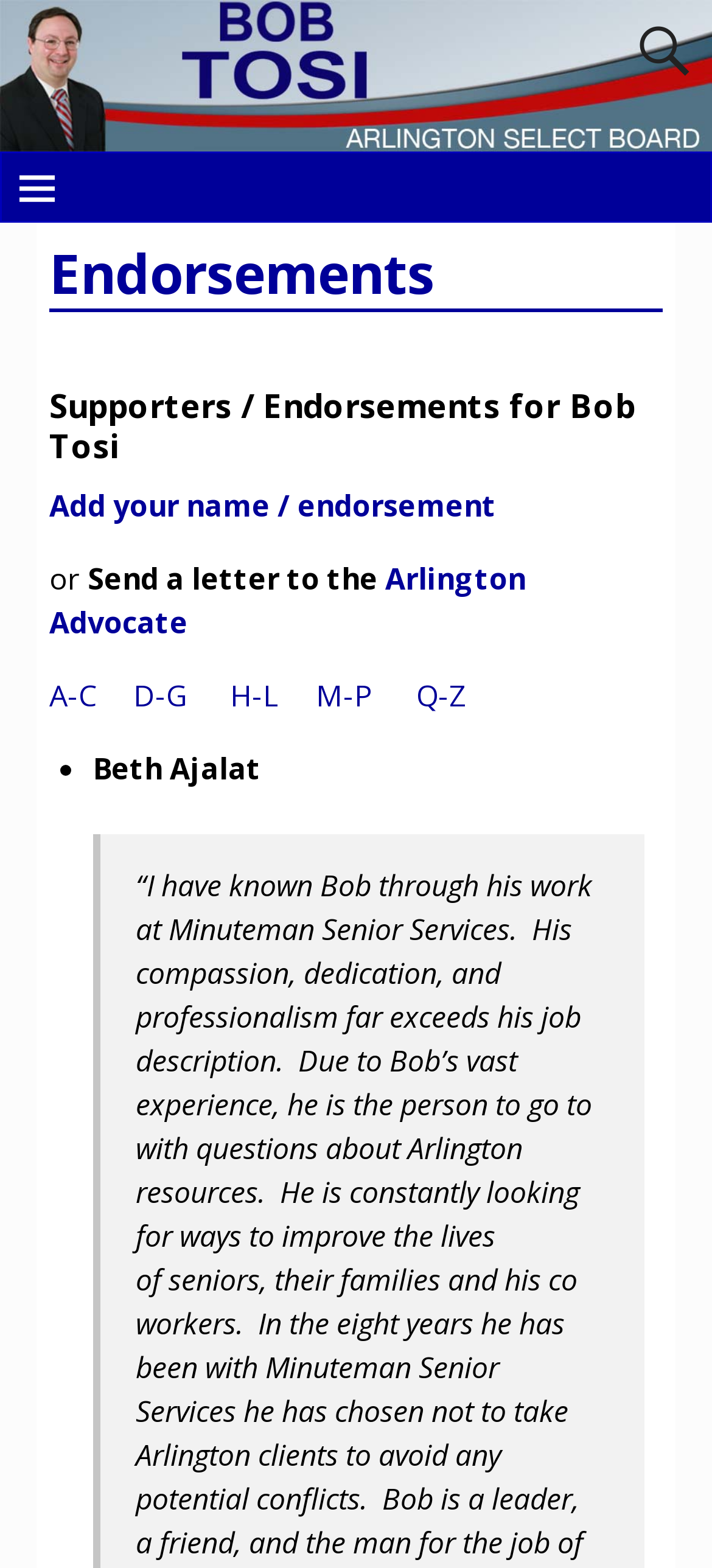With reference to the image, please provide a detailed answer to the following question: How many links are there in the alphabetical list?

By examining the webpage, I can see a list of links with alphabetical ranges, namely A-C, D-G, H-L, M-P, and Q-Z, which suggests that there are 5 links in the alphabetical list.